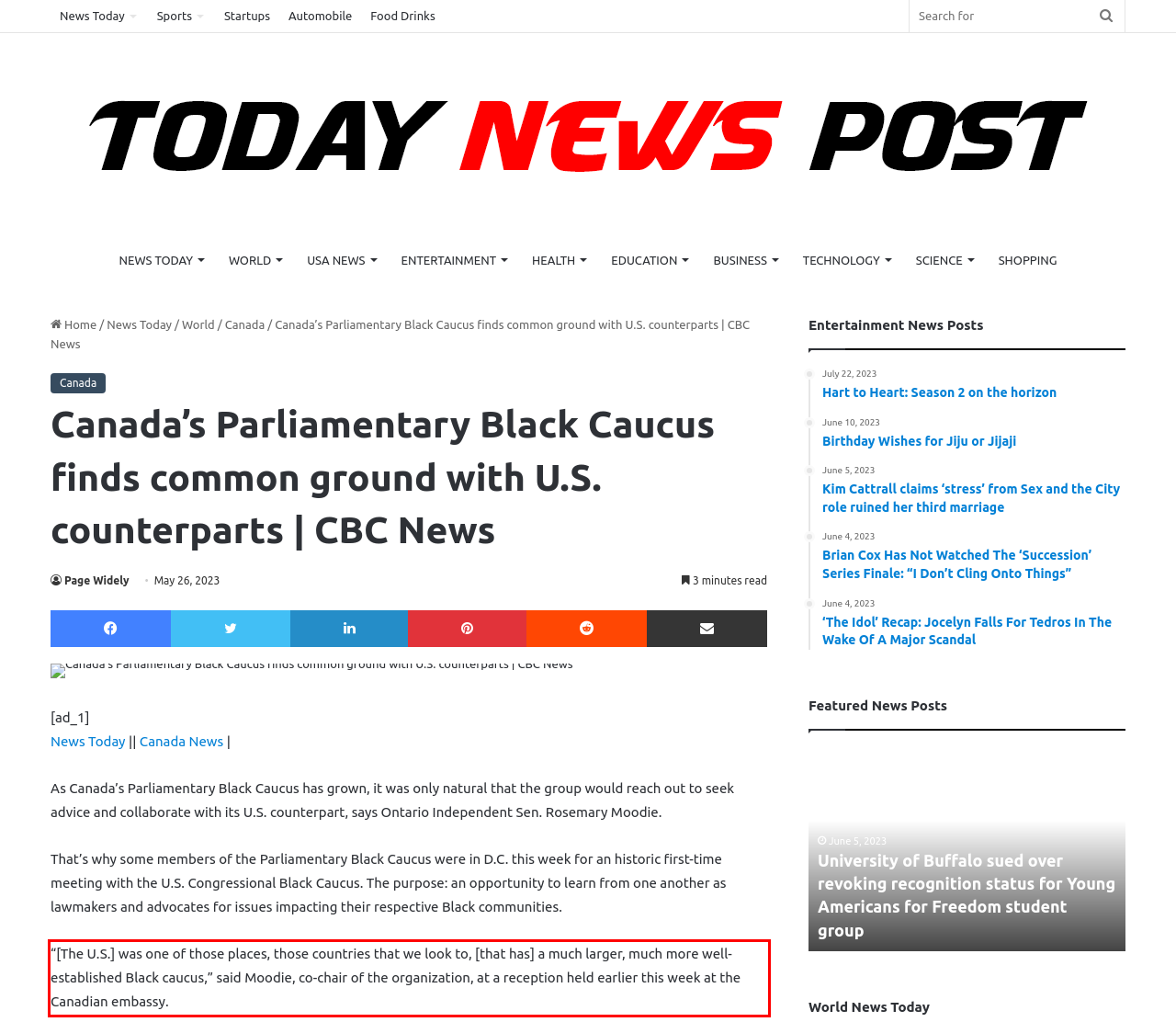Look at the webpage screenshot and recognize the text inside the red bounding box.

“[The U.S.] was one of those places, those countries that we look to, [that has] a much larger, much more well-established Black caucus,” said Moodie, co-chair of the organization, at a reception held earlier this week at the Canadian embassy.